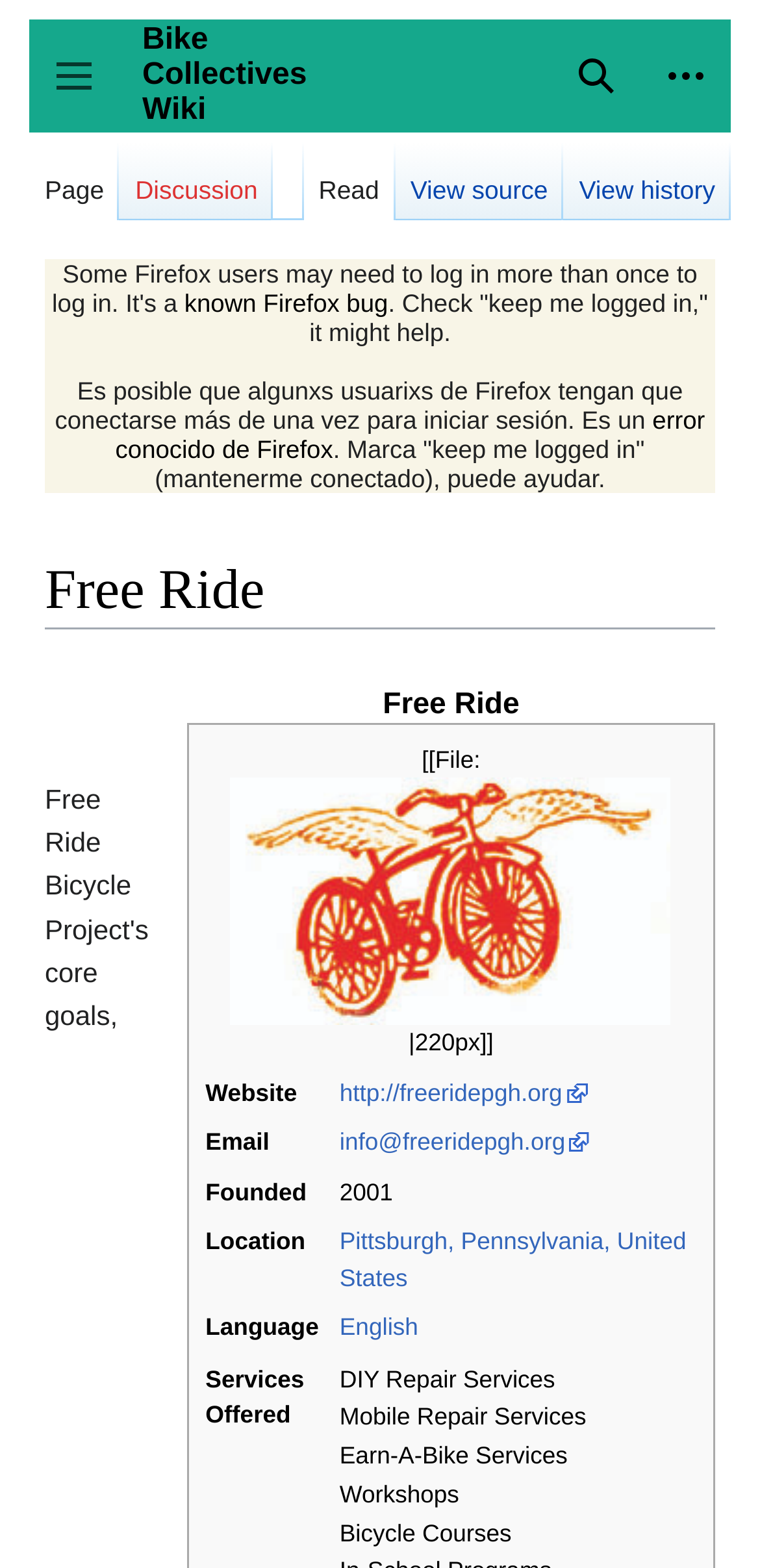Identify the bounding box coordinates for the UI element that matches this description: "parent_node: Personal tools".

[0.844, 0.02, 0.962, 0.077]